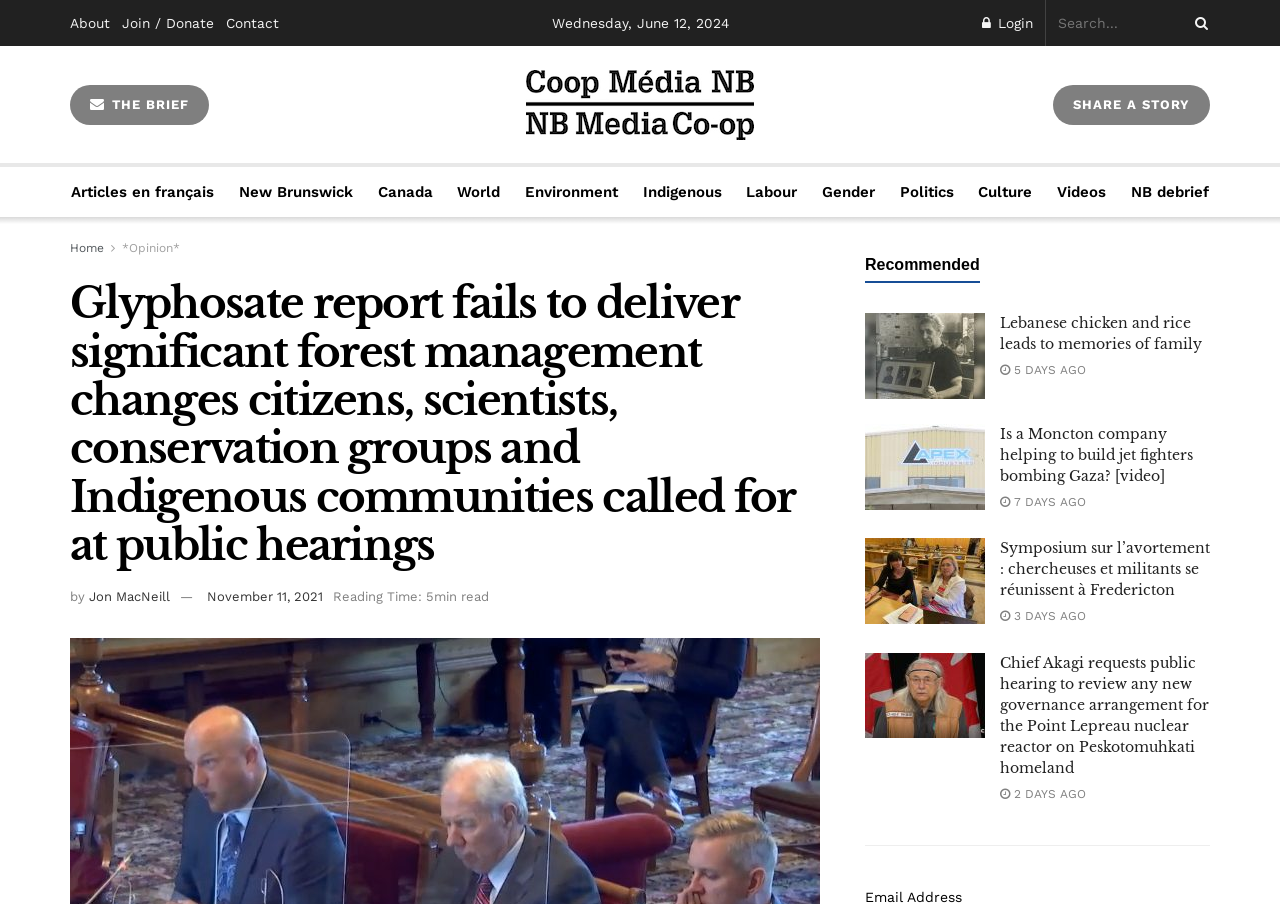Kindly respond to the following question with a single word or a brief phrase: 
What is the date of the article 'Glyphosate report fails to deliver significant forest management changes citizens, scientists, conservation groups and Indigenous communities called for at public hearings'?

November 11, 2021